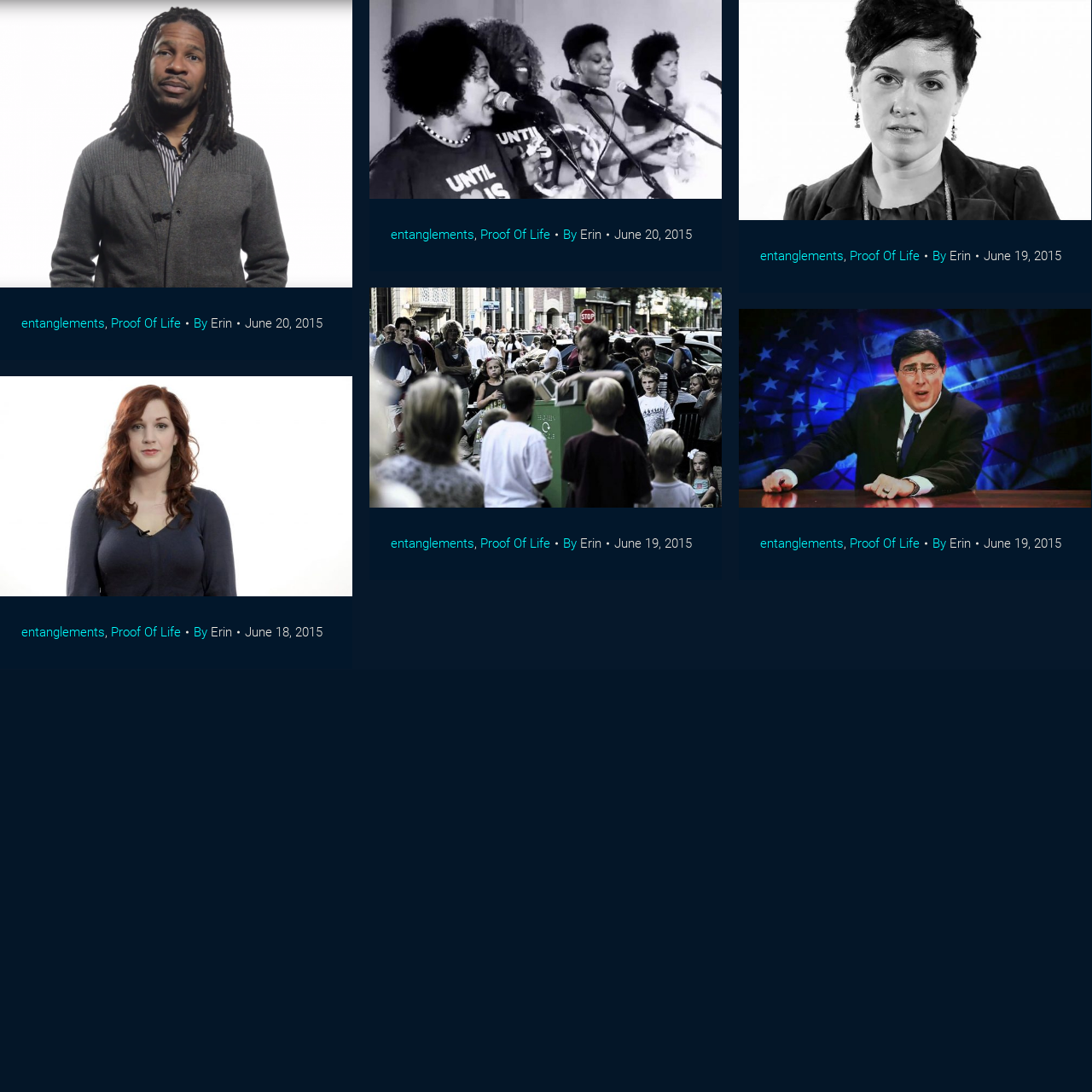What is the title of the first article?
Please provide a single word or phrase in response based on the screenshot.

LZ GRANDERSON PSA